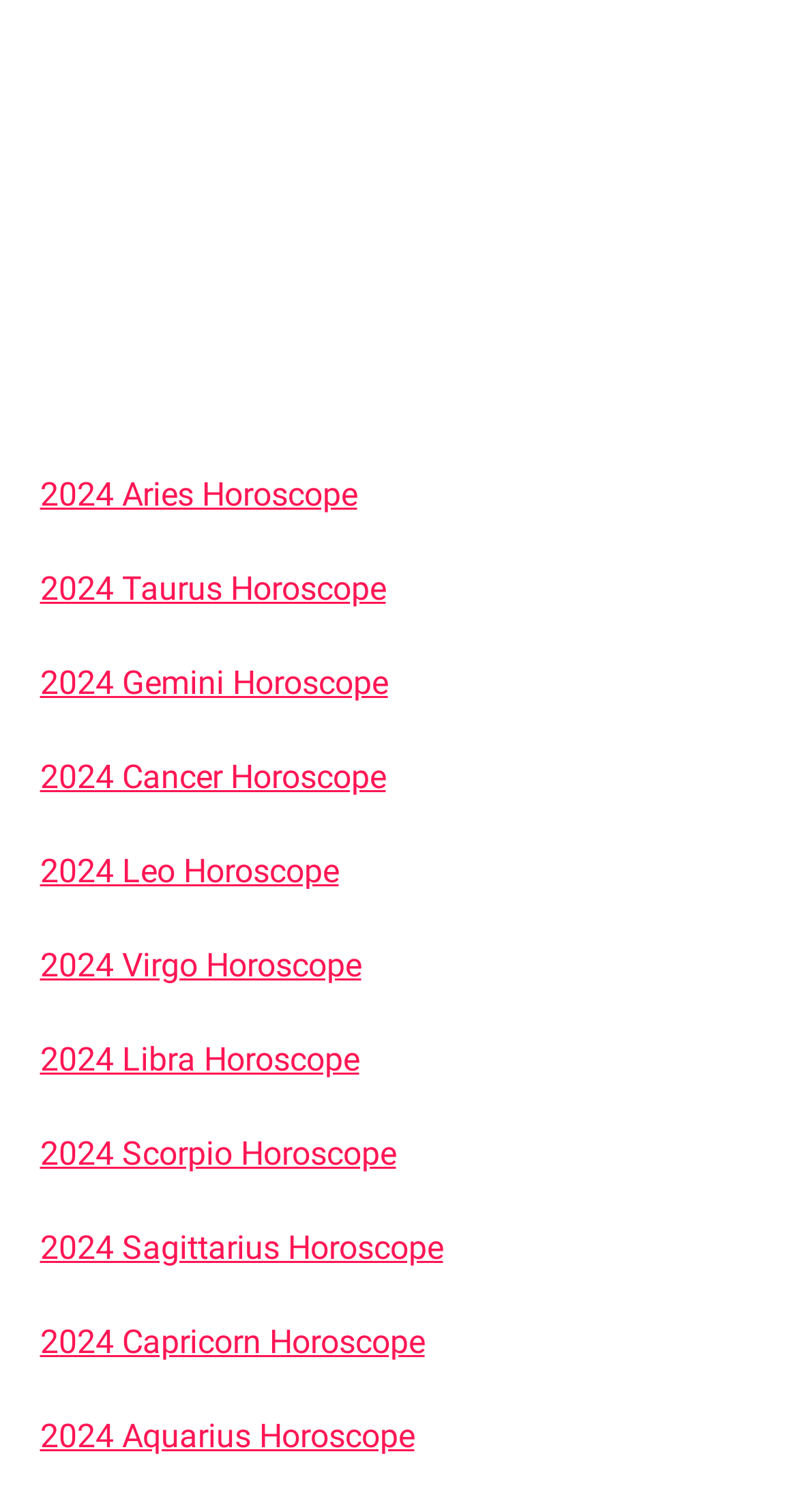Determine the bounding box coordinates of the region that needs to be clicked to achieve the task: "View 2024 Taurus Horoscope".

[0.05, 0.376, 0.483, 0.402]